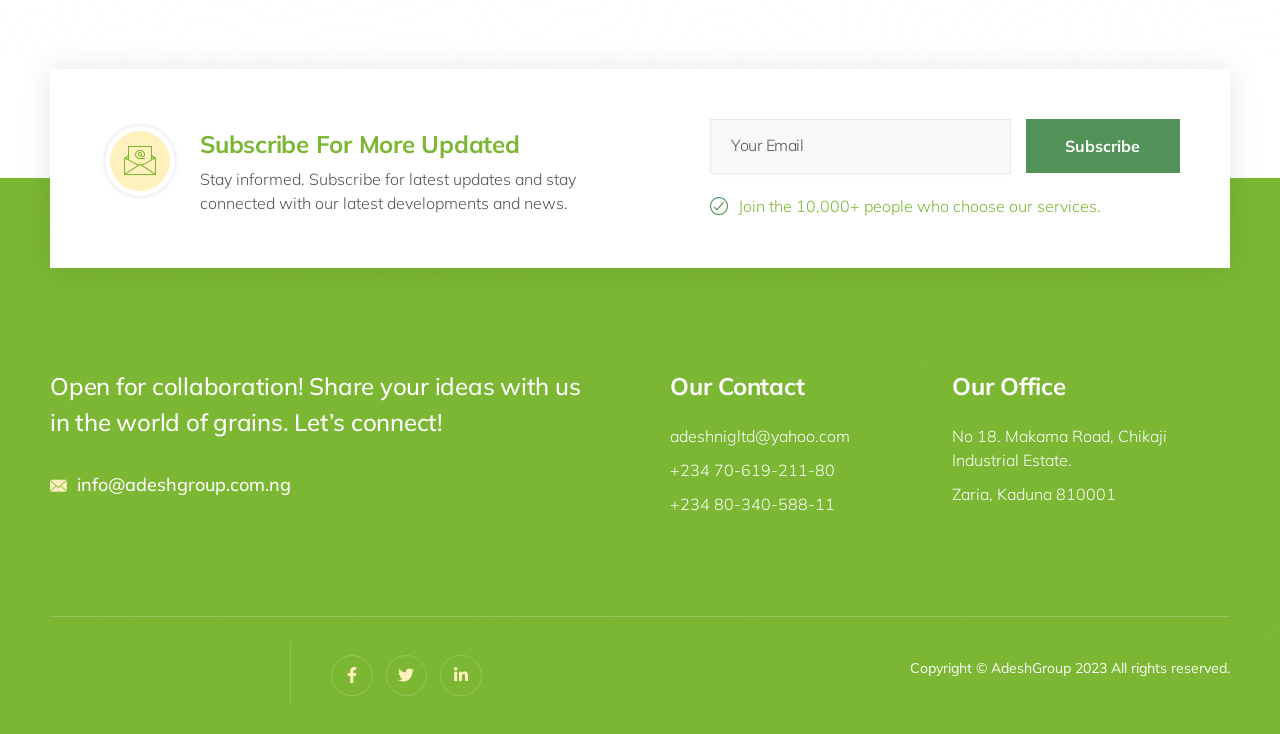Find the bounding box coordinates for the element described here: "name="email" placeholder="Your Email"".

[0.555, 0.163, 0.79, 0.236]